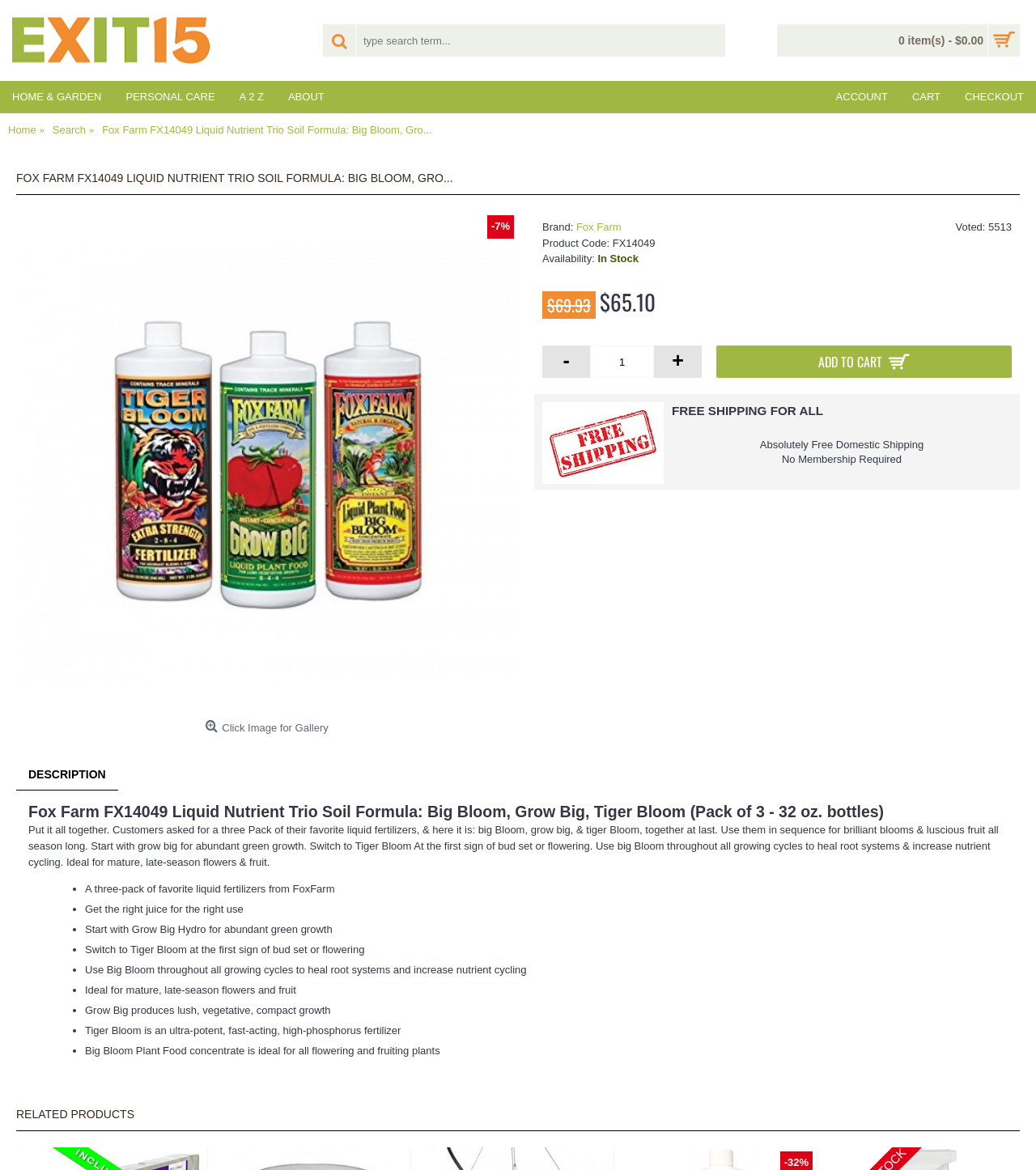Locate the bounding box coordinates of the area you need to click to fulfill this instruction: 'Check out'. The coordinates must be in the form of four float numbers ranging from 0 to 1: [left, top, right, bottom].

[0.92, 0.069, 1.0, 0.097]